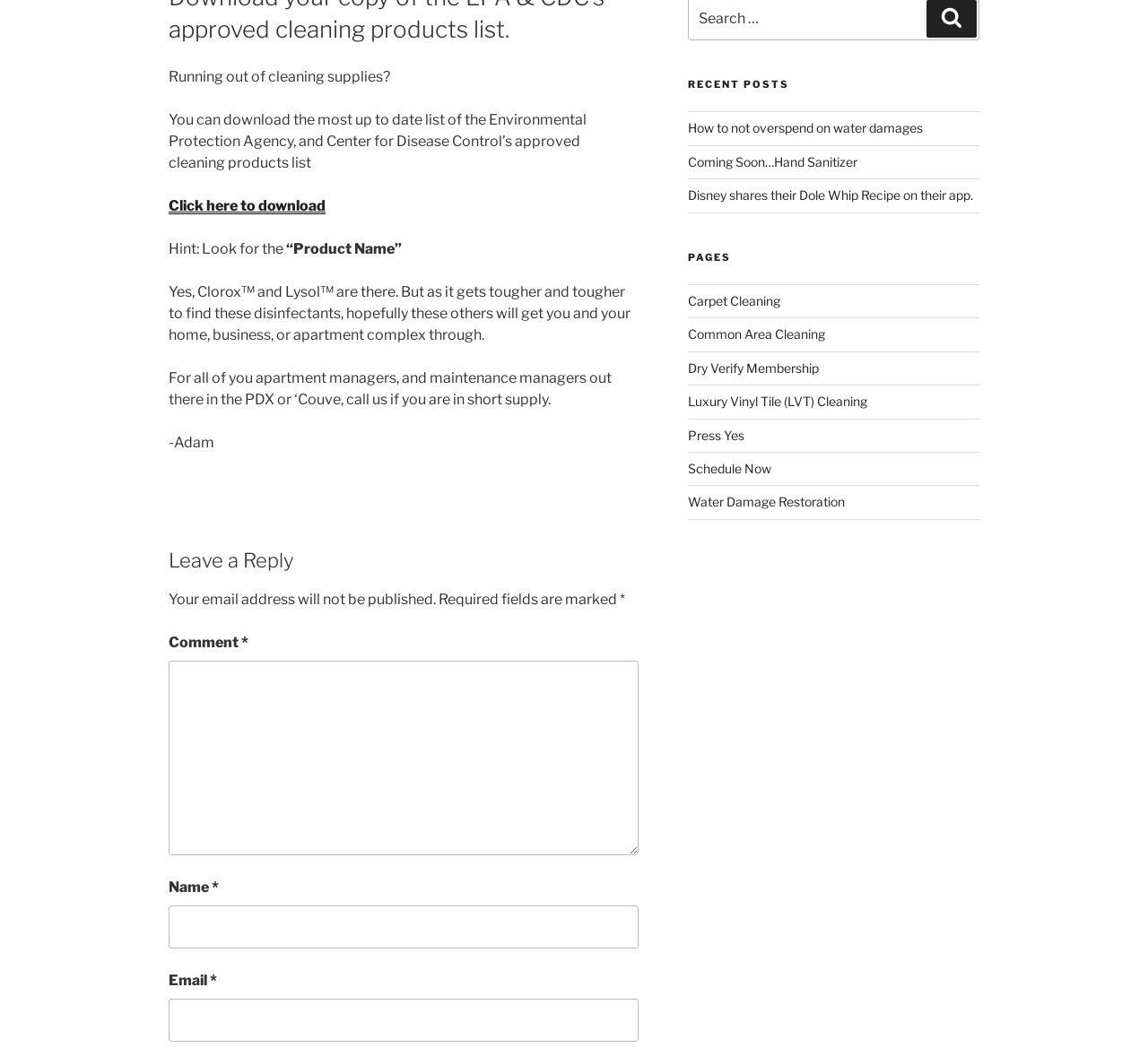Use a single word or phrase to answer the question:
What is required to leave a reply?

Name, Email, Comment